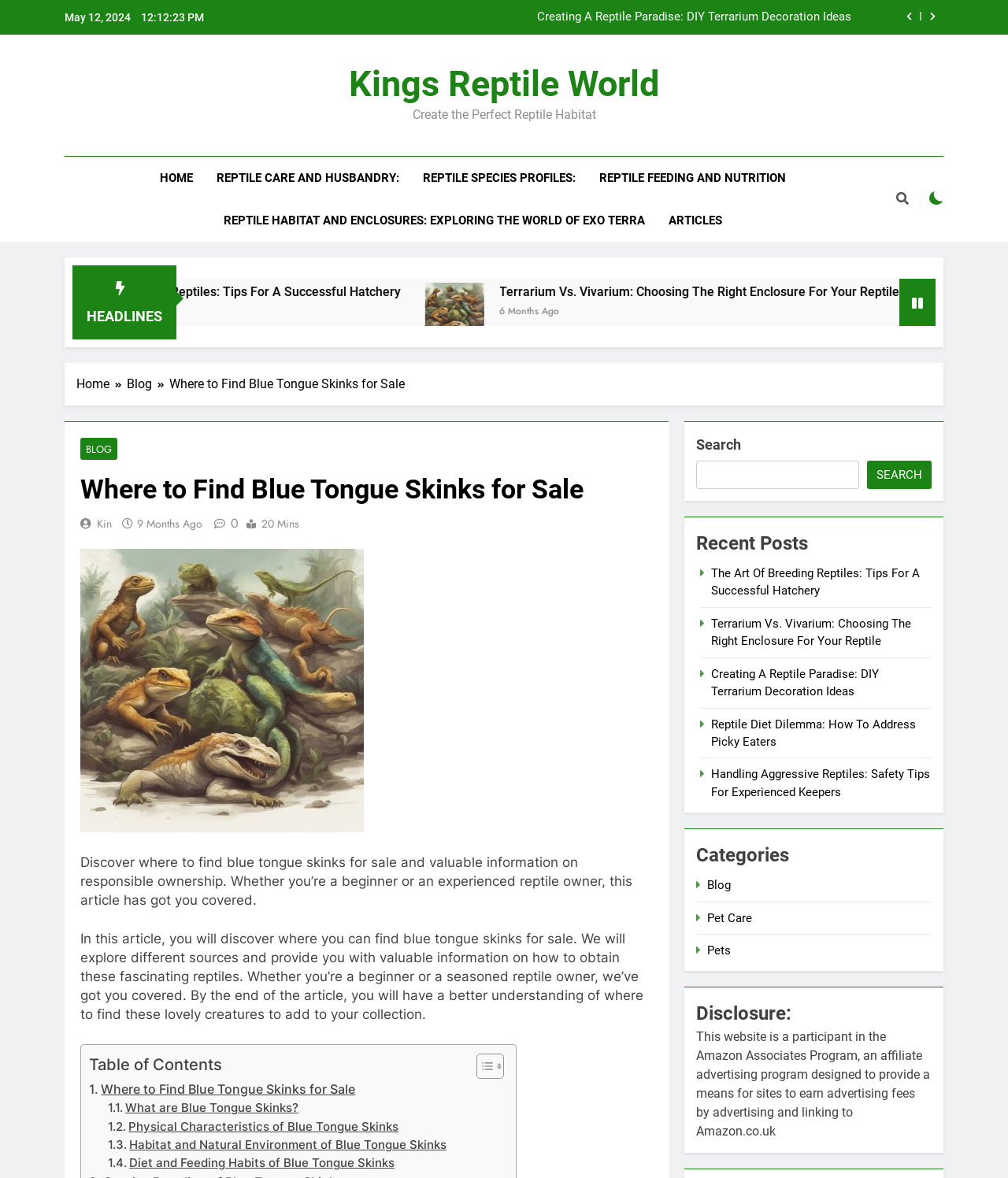What is the date of the latest article?
Using the image, give a concise answer in the form of a single word or short phrase.

9 Months Ago